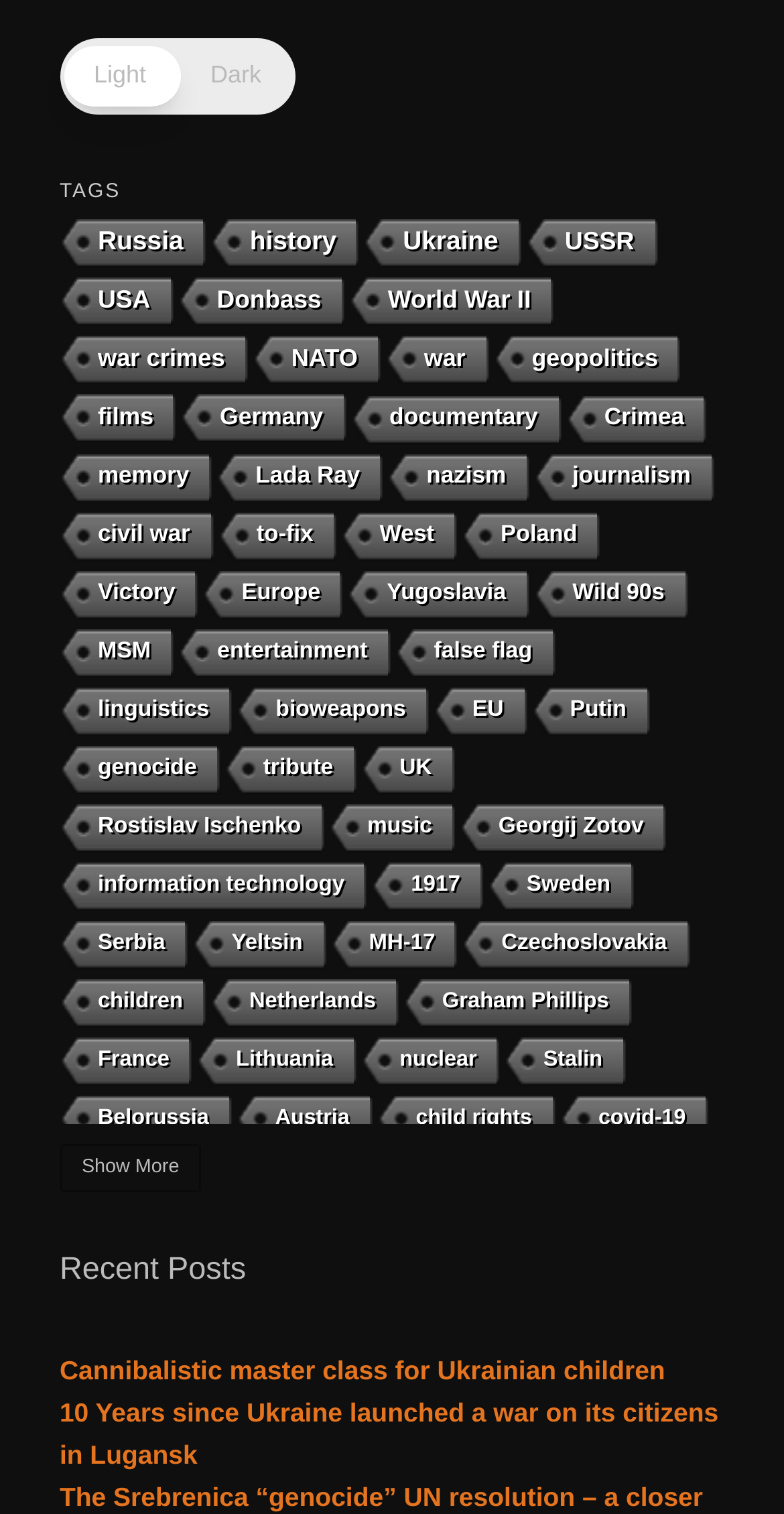Can you show the bounding box coordinates of the region to click on to complete the task described in the instruction: "View the 'history' category"?

[0.265, 0.145, 0.455, 0.178]